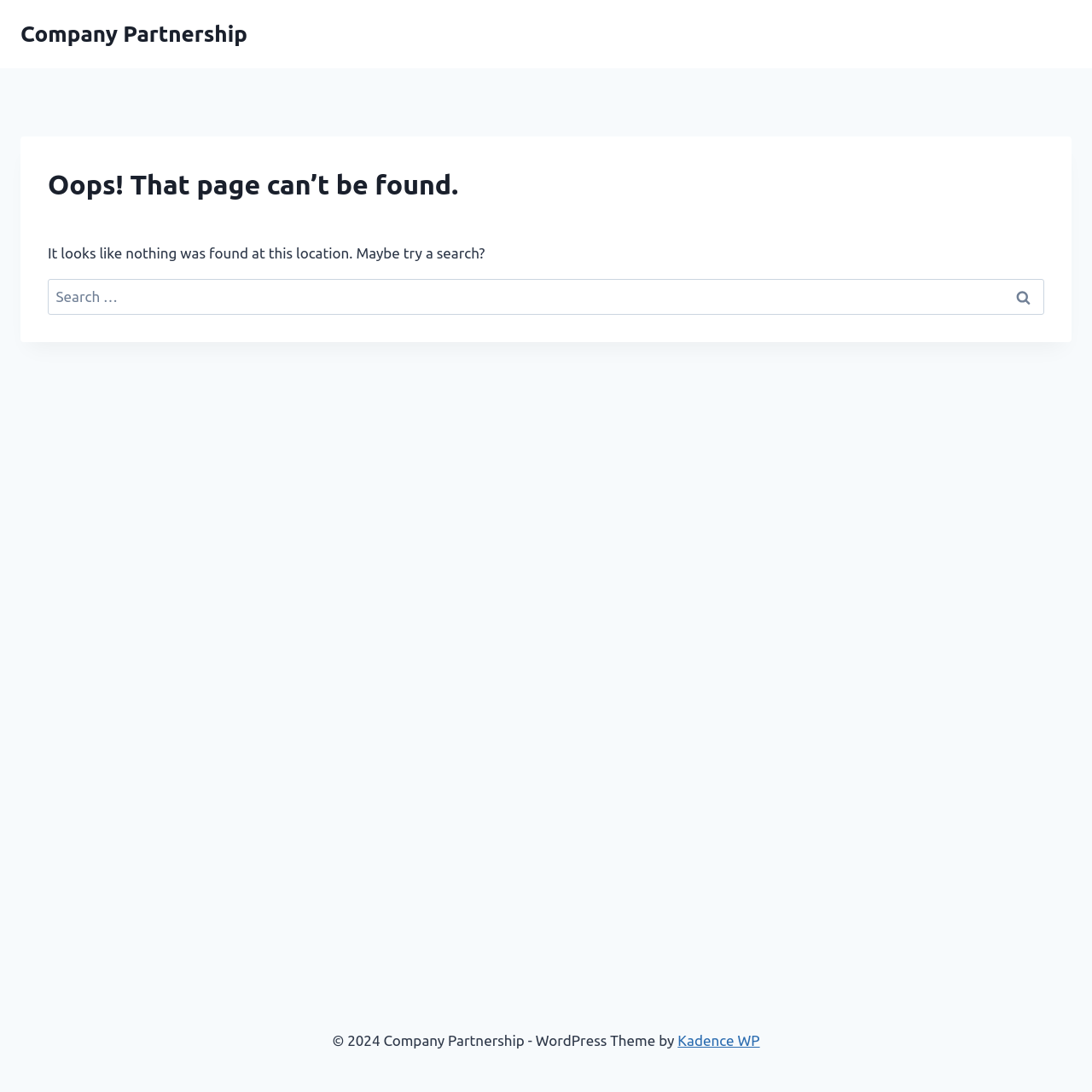What is the name of the WordPress theme used by the website?
Please provide a single word or phrase in response based on the screenshot.

Kadence WP